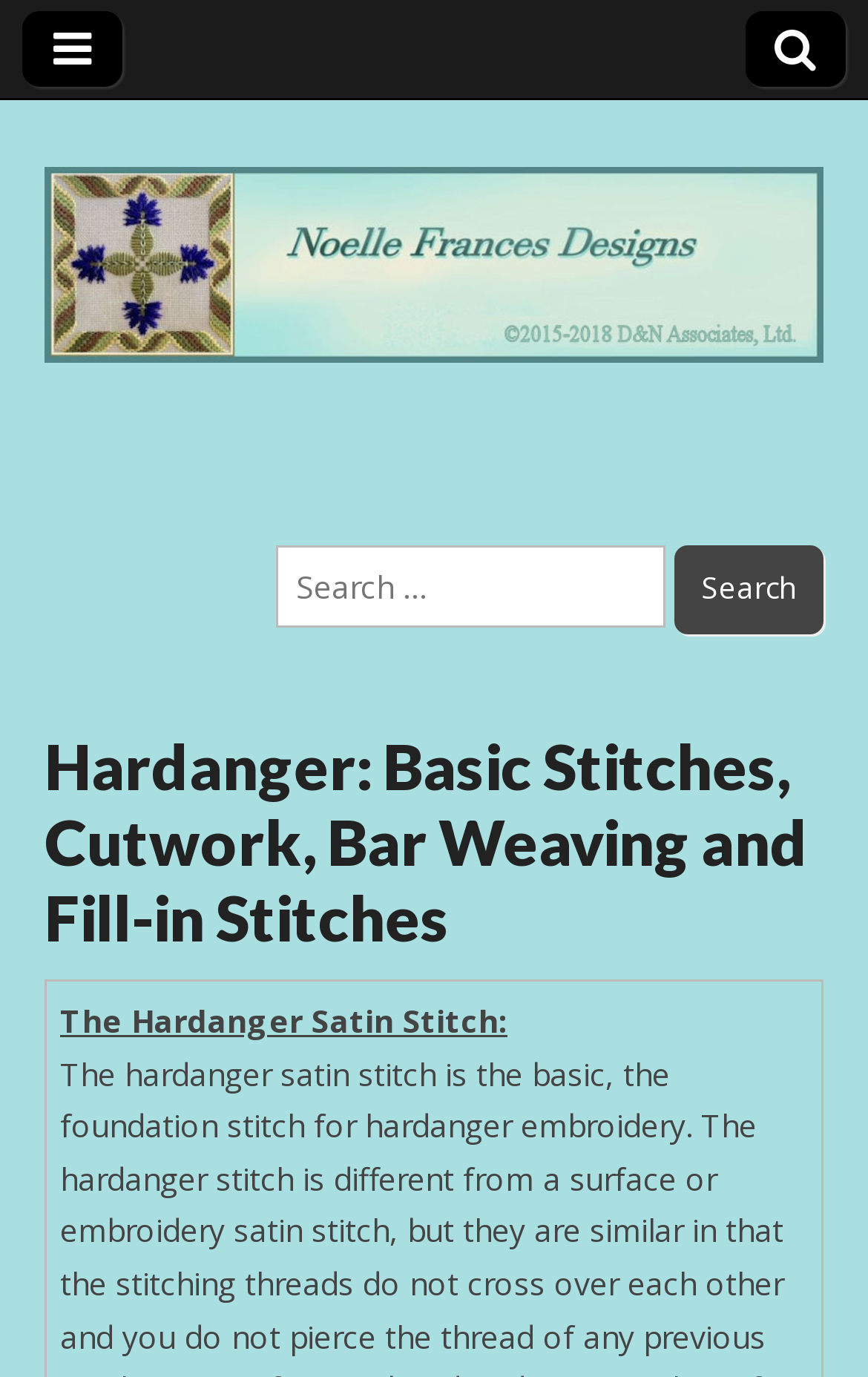Determine and generate the text content of the webpage's headline.

Hardanger: Basic Stitches, Cutwork, Bar Weaving and Fill-in Stitches